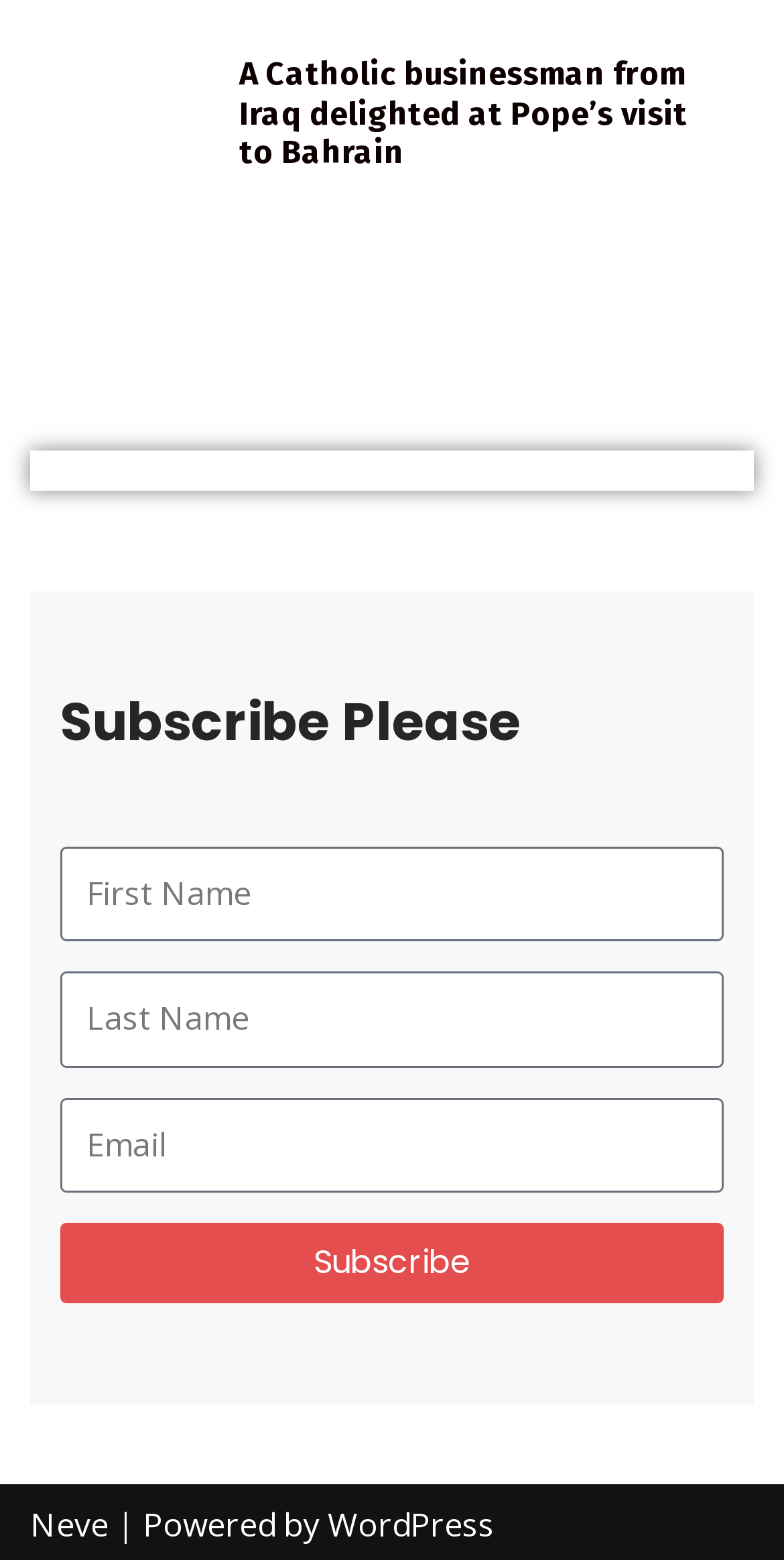What is the label of the required textbox?
From the image, respond with a single word or phrase.

Email